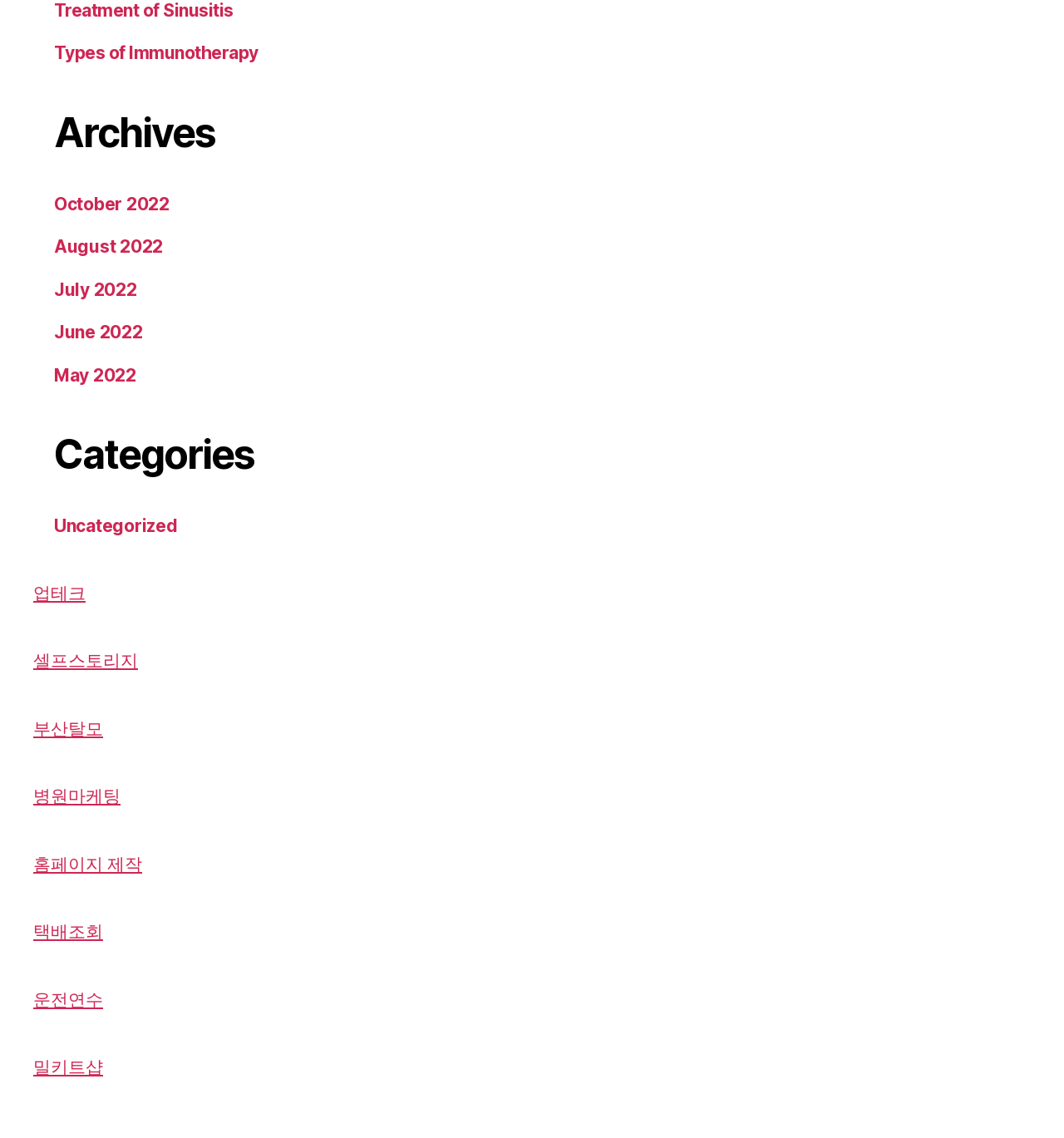What is the earliest month listed under the 'Archives' heading?
Provide a one-word or short-phrase answer based on the image.

May 2022